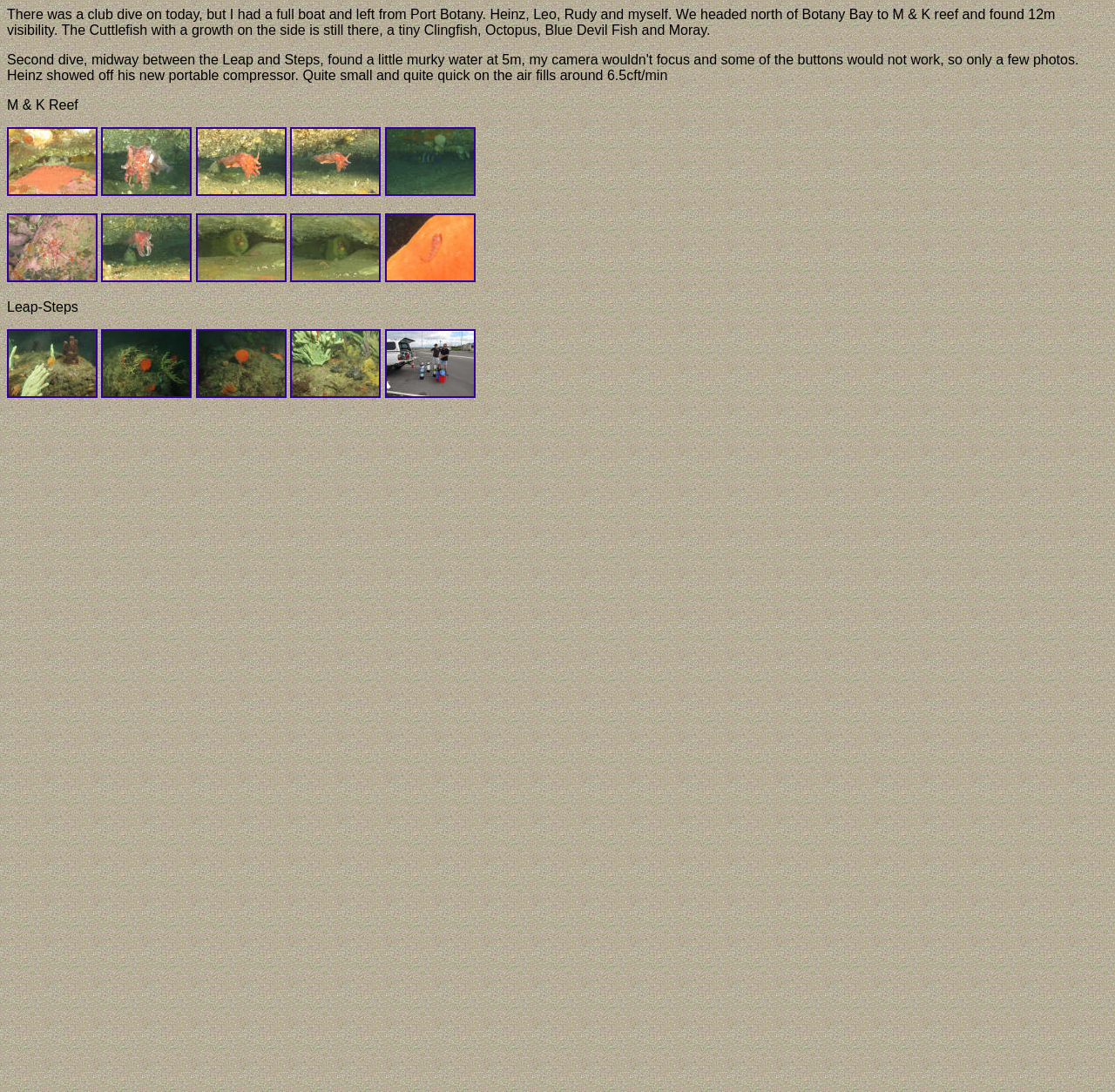Please respond to the question with a concise word or phrase:
How many people were on the boat?

Four